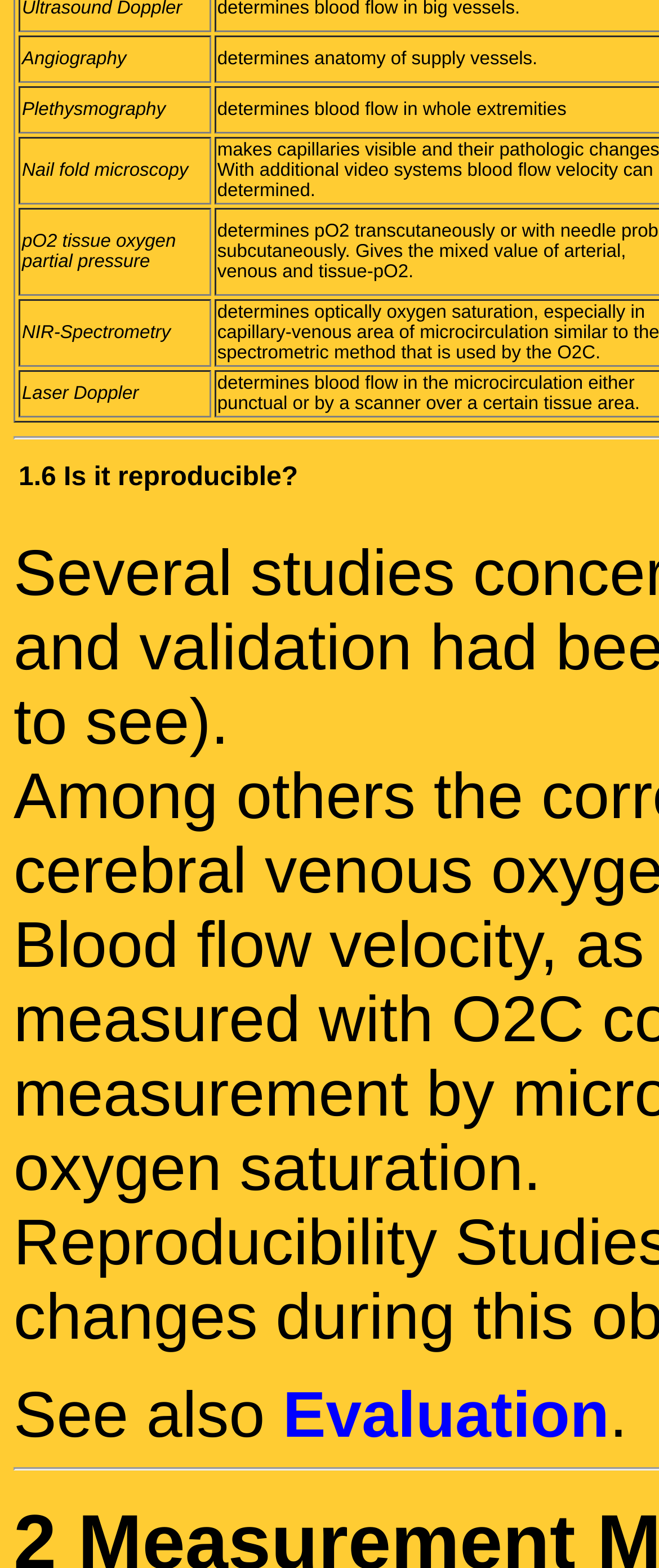Answer the question using only a single word or phrase: 
How many medical tests are listed?

6